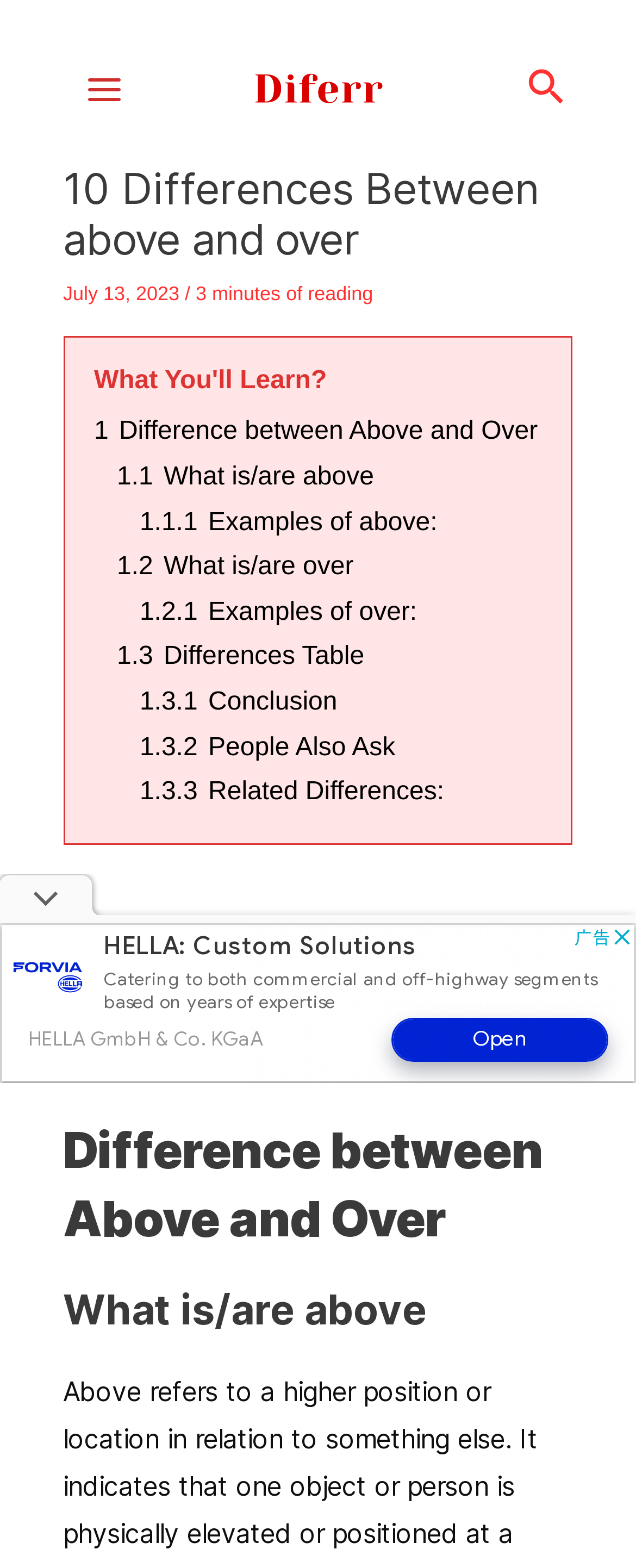Find the bounding box coordinates of the clickable region needed to perform the following instruction: "Search using the search icon". The coordinates should be provided as four float numbers between 0 and 1, i.e., [left, top, right, bottom].

[0.832, 0.04, 0.892, 0.075]